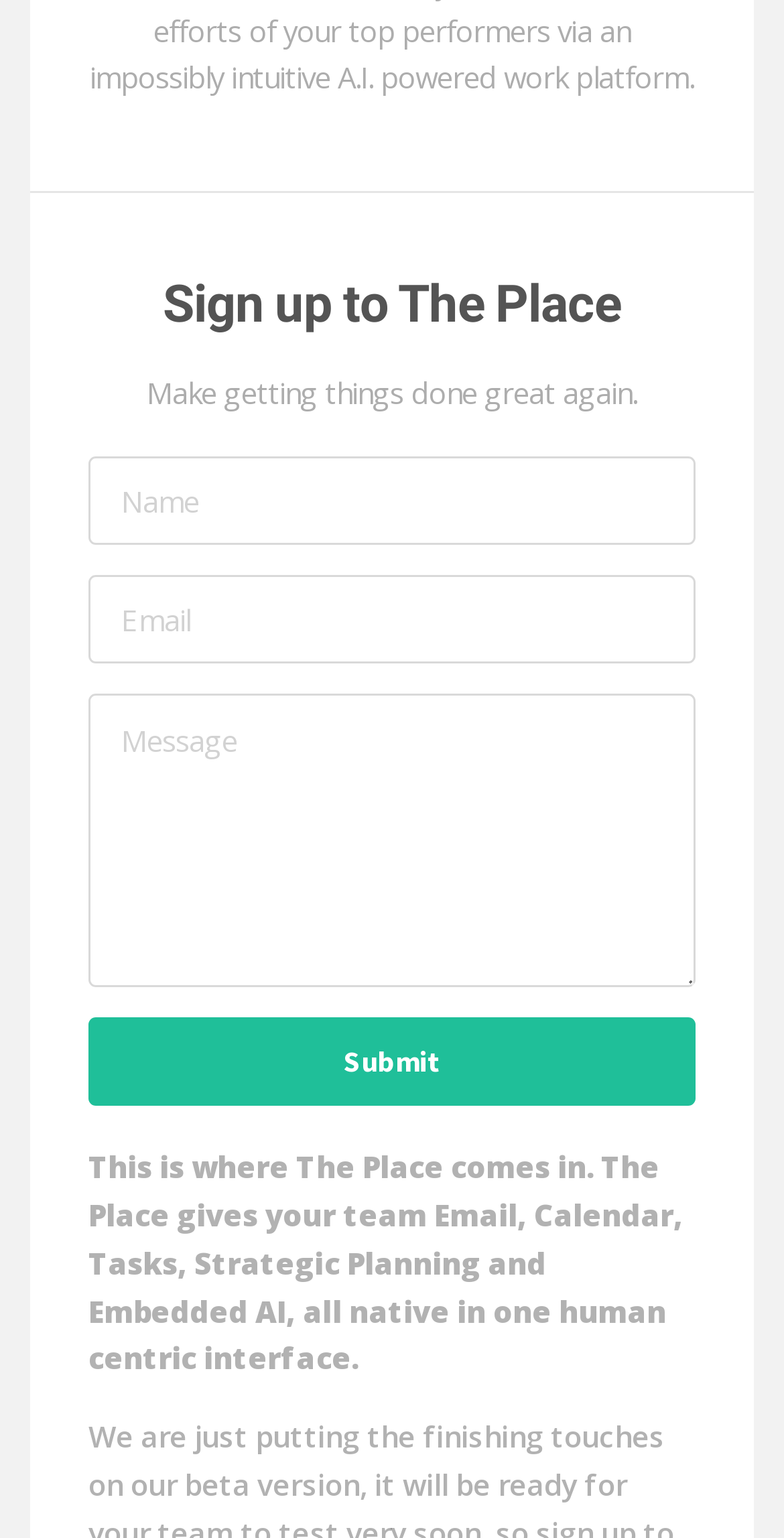By analyzing the image, answer the following question with a detailed response: How many text boxes are there for input?

There are three text boxes on the webpage, one for 'Name', one for 'Email', and one for 'Message', all of which are required fields.